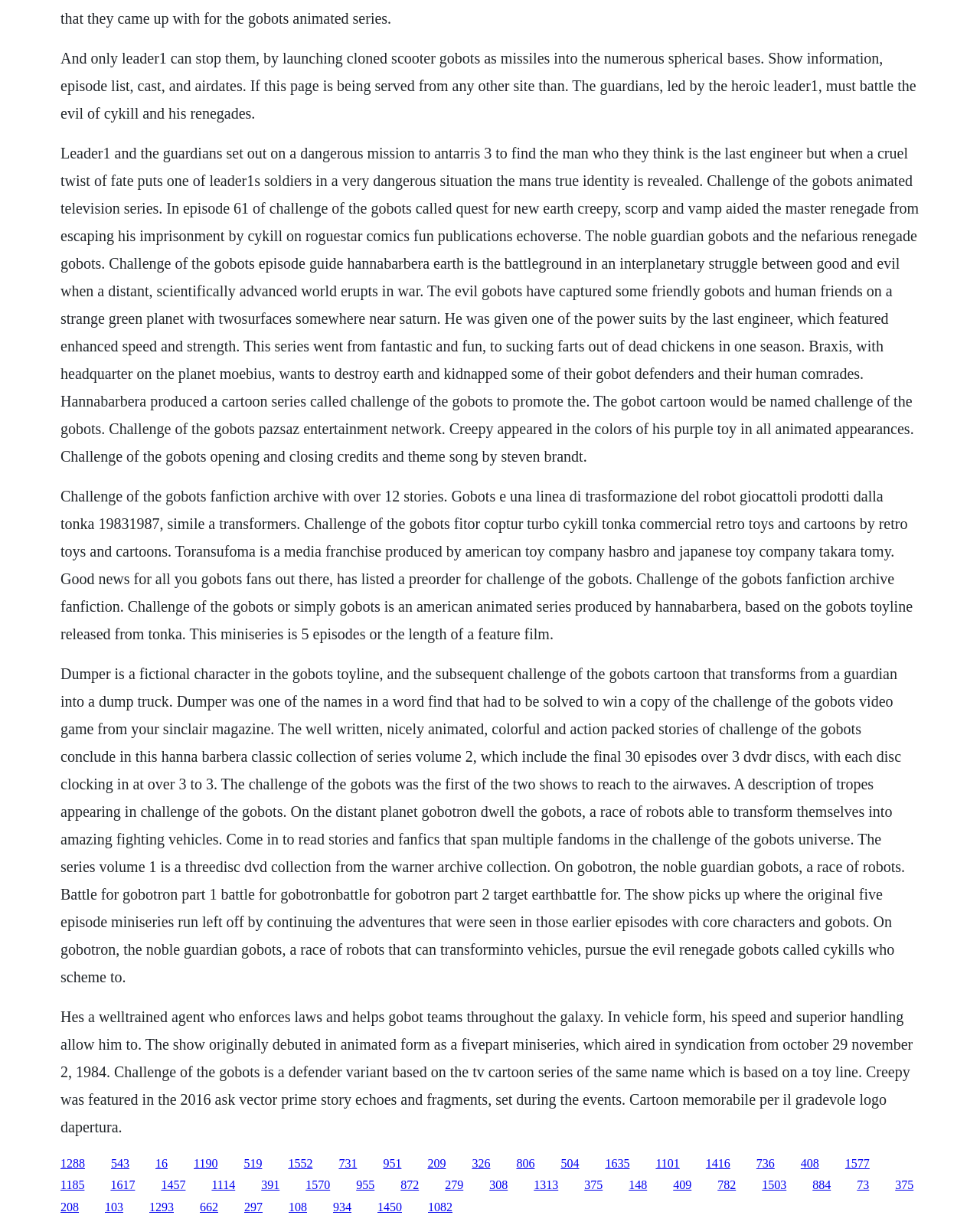Determine the bounding box coordinates of the region that needs to be clicked to achieve the task: "Click the link to Challenge of the Gobots fanfiction archive".

[0.062, 0.398, 0.931, 0.524]